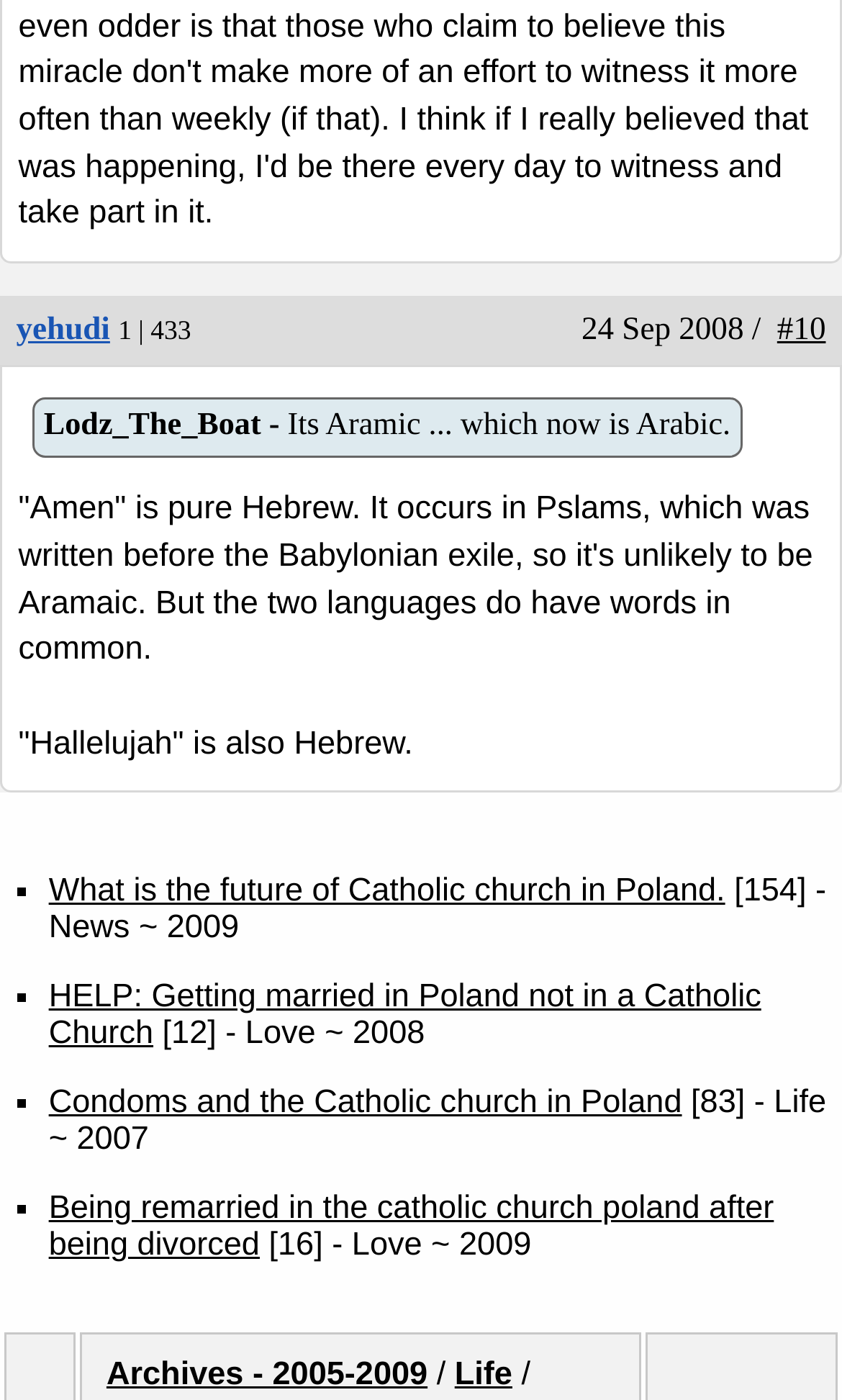Identify the bounding box coordinates for the UI element mentioned here: "yehudi". Provide the coordinates as four float values between 0 and 1, i.e., [left, top, right, bottom].

[0.019, 0.223, 0.131, 0.248]